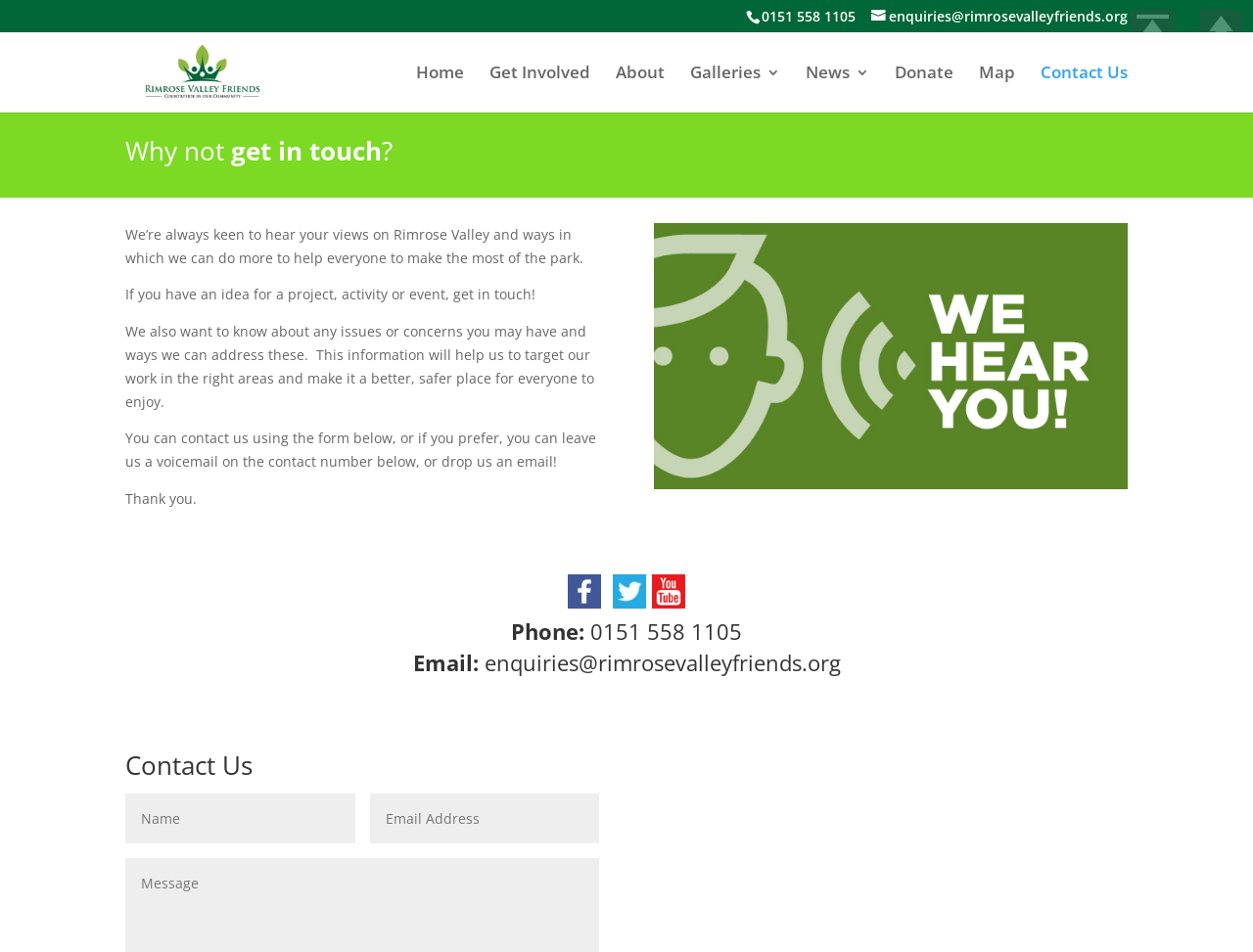Identify the bounding box coordinates of the region I need to click to complete this instruction: "Click the 'Home' link".

[0.332, 0.069, 0.37, 0.118]